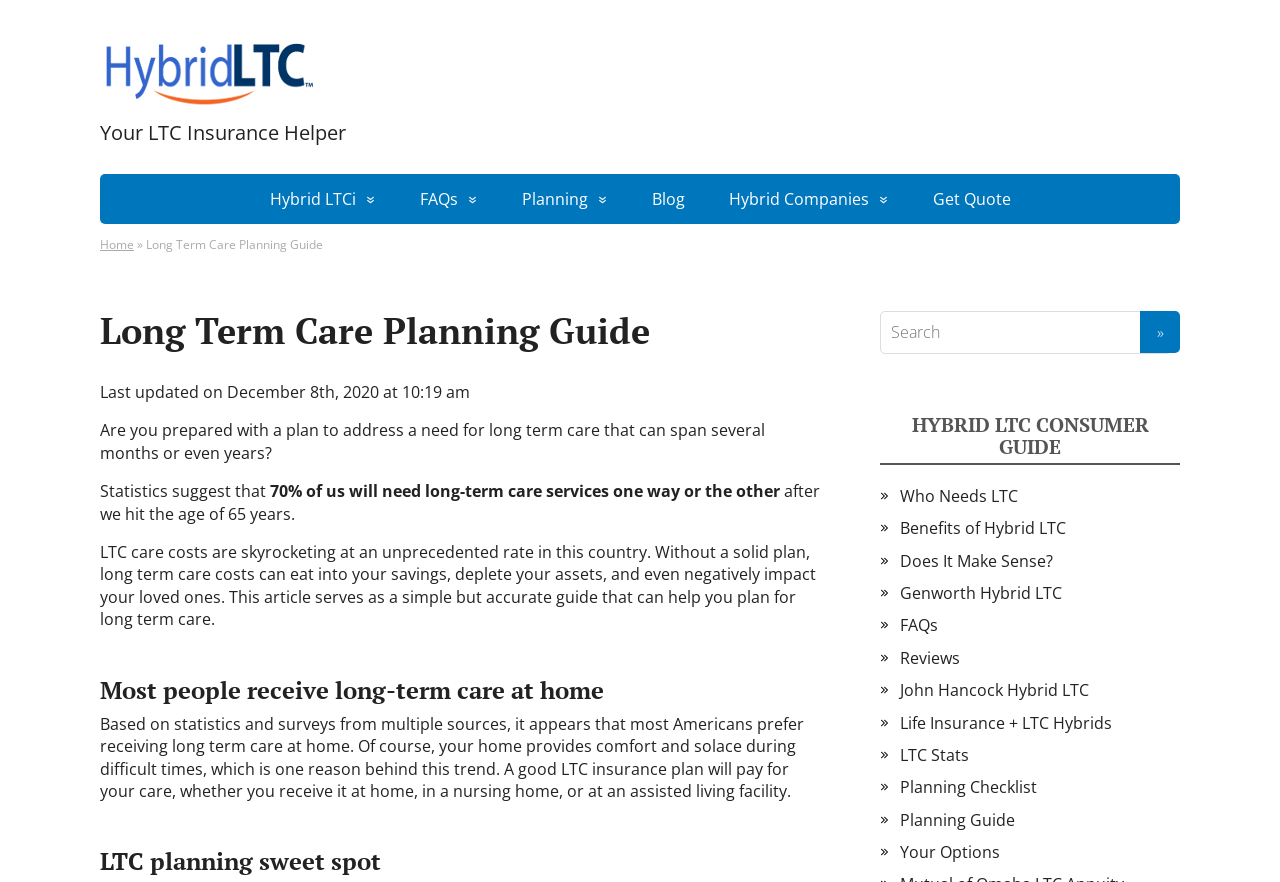Locate the bounding box of the UI element with the following description: "Home".

[0.078, 0.268, 0.105, 0.287]